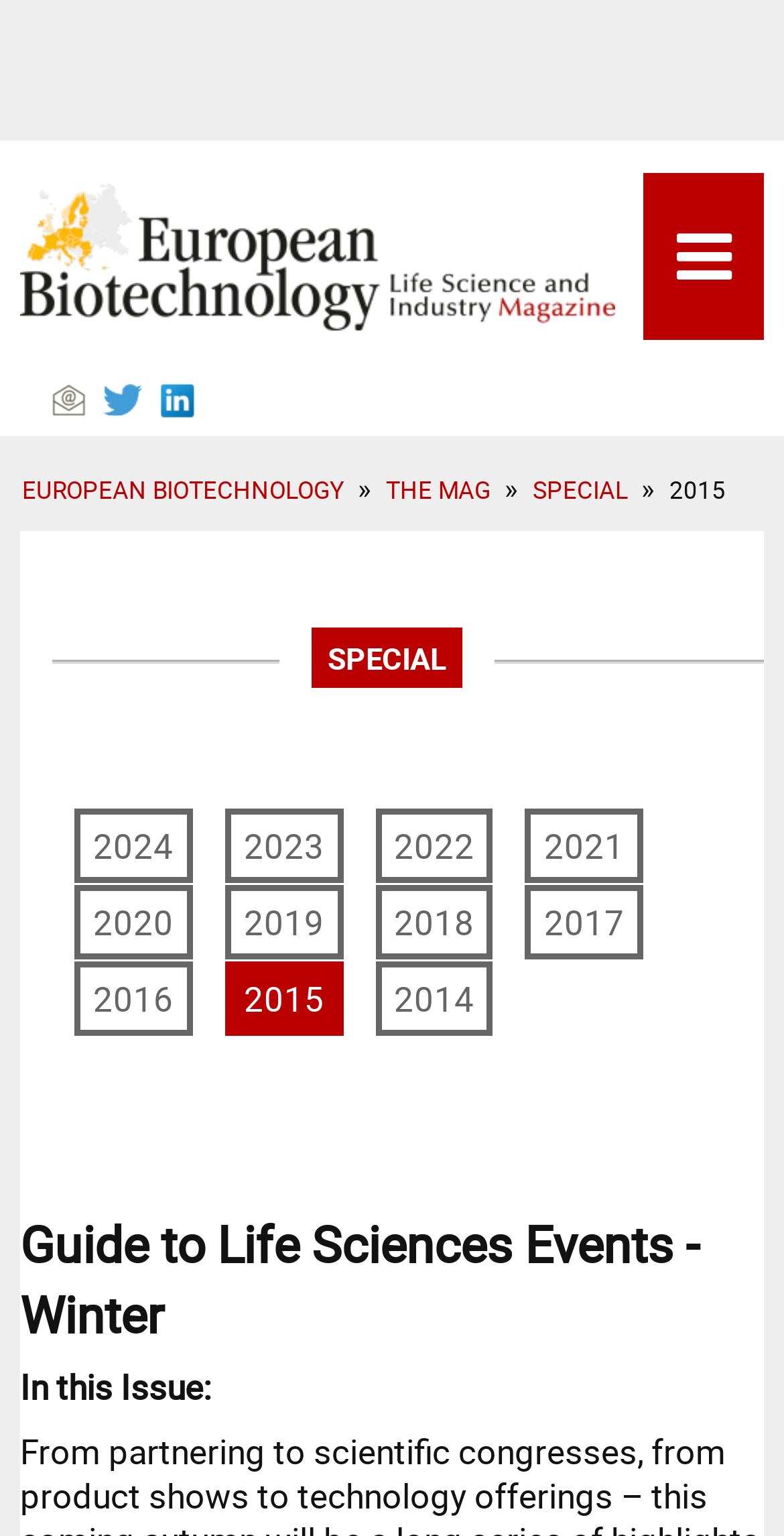Can you find the bounding box coordinates for the element to click on to achieve the instruction: "view the 2015 issue"?

[0.287, 0.627, 0.437, 0.675]